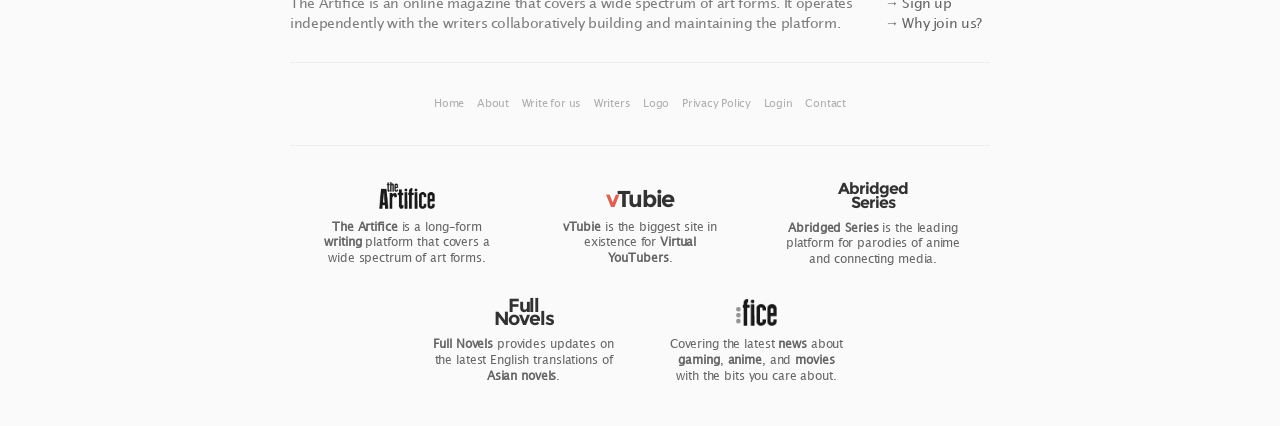Please provide a comprehensive response to the question based on the details in the image: What is the topic of the Abridged Series?

I found a link with the text 'Abridged Series' and a static text nearby that mentions 'parodies of anime and connecting media', indicating that the Abridged Series is related to this topic.